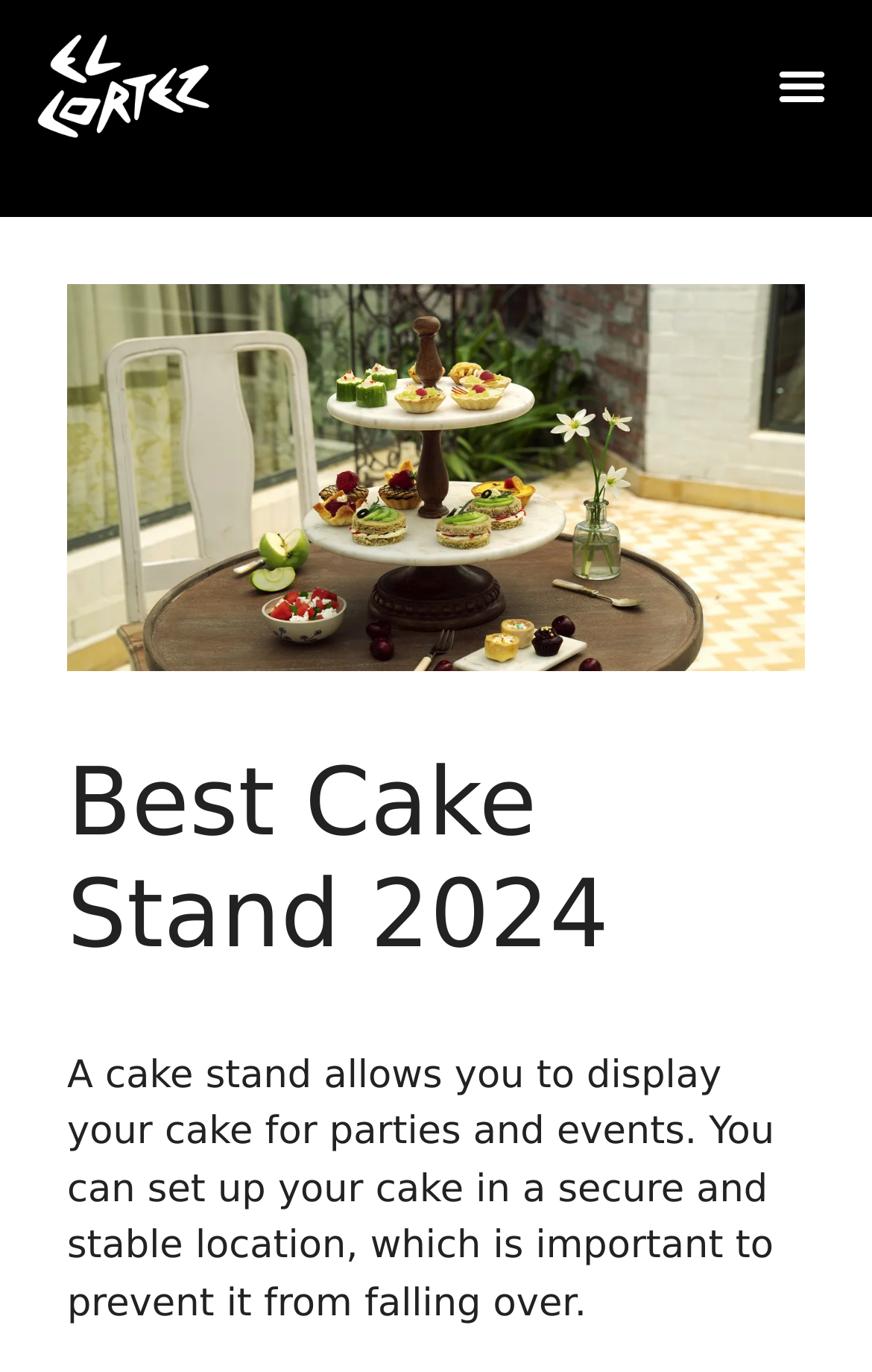Based on the element description Menu, identify the bounding box coordinates for the UI element. The coordinates should be in the format (top-left x, top-left y, bottom-right x, bottom-right y) and within the 0 to 1 range.

[0.877, 0.036, 0.962, 0.09]